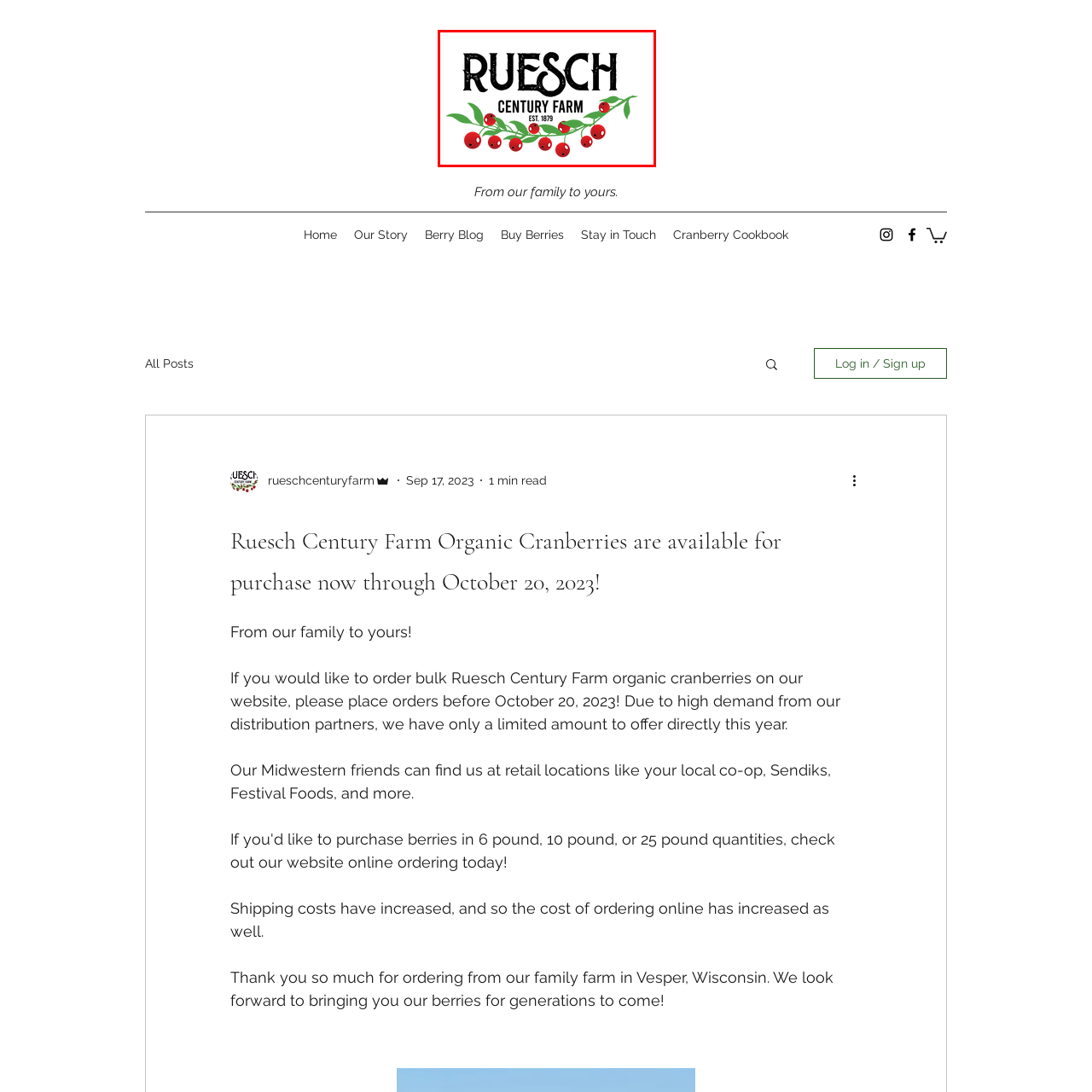Offer a detailed explanation of the scene within the red bounding box.

The image features the logo of Ruesch Century Farm, showcasing the farm's long-standing heritage established in 1879. The design prominently displays the name "RUESCH" in a bold, rustic font, emphasizing its traditional roots. Below this, "CENTURY FARM" is highlighted, reinforcing the farm's legacy. The logo is adorned with a vibrant illustration of cranberry branches, complete with red berries and green leaves, symbolizing the farm's focus on organic cranberries. This logo not only reflects the farm's dedication to quality and sustainability but also connects it with its family's farming history.